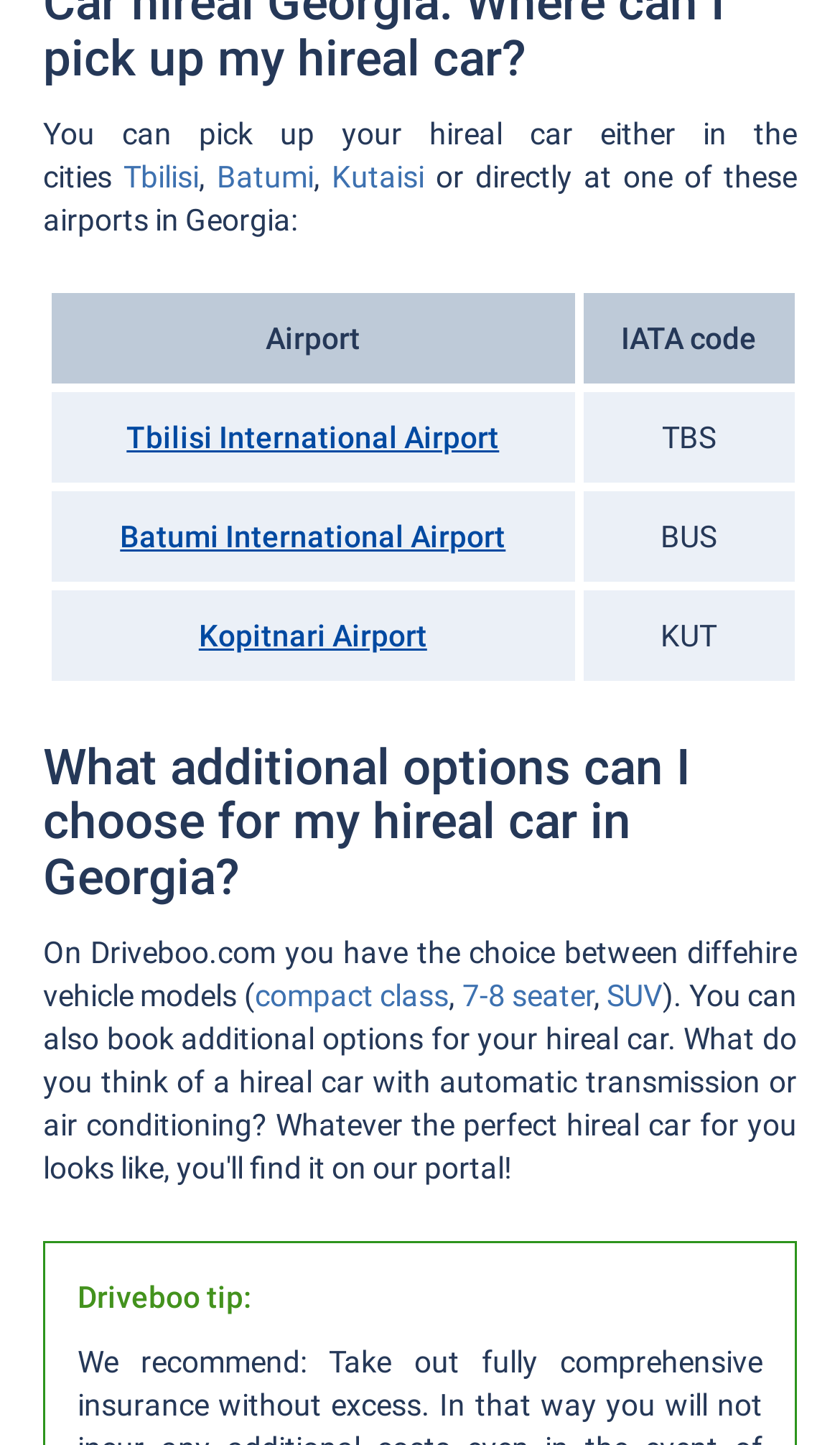Please locate the clickable area by providing the bounding box coordinates to follow this instruction: "Select Kutaisi".

[0.395, 0.11, 0.505, 0.134]